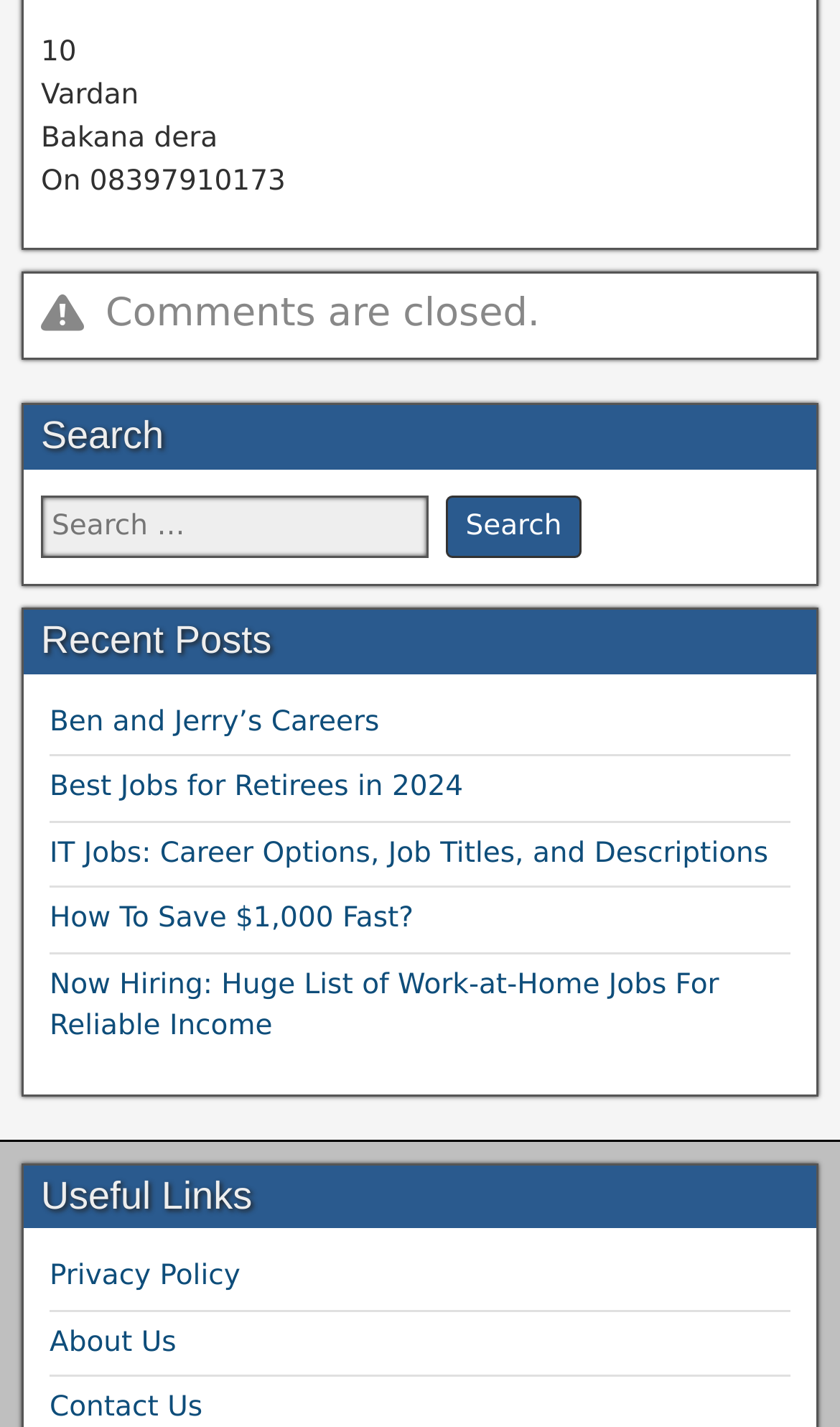Provide the bounding box coordinates of the UI element this sentence describes: "name="s" placeholder="Search …"".

[0.049, 0.347, 0.51, 0.391]